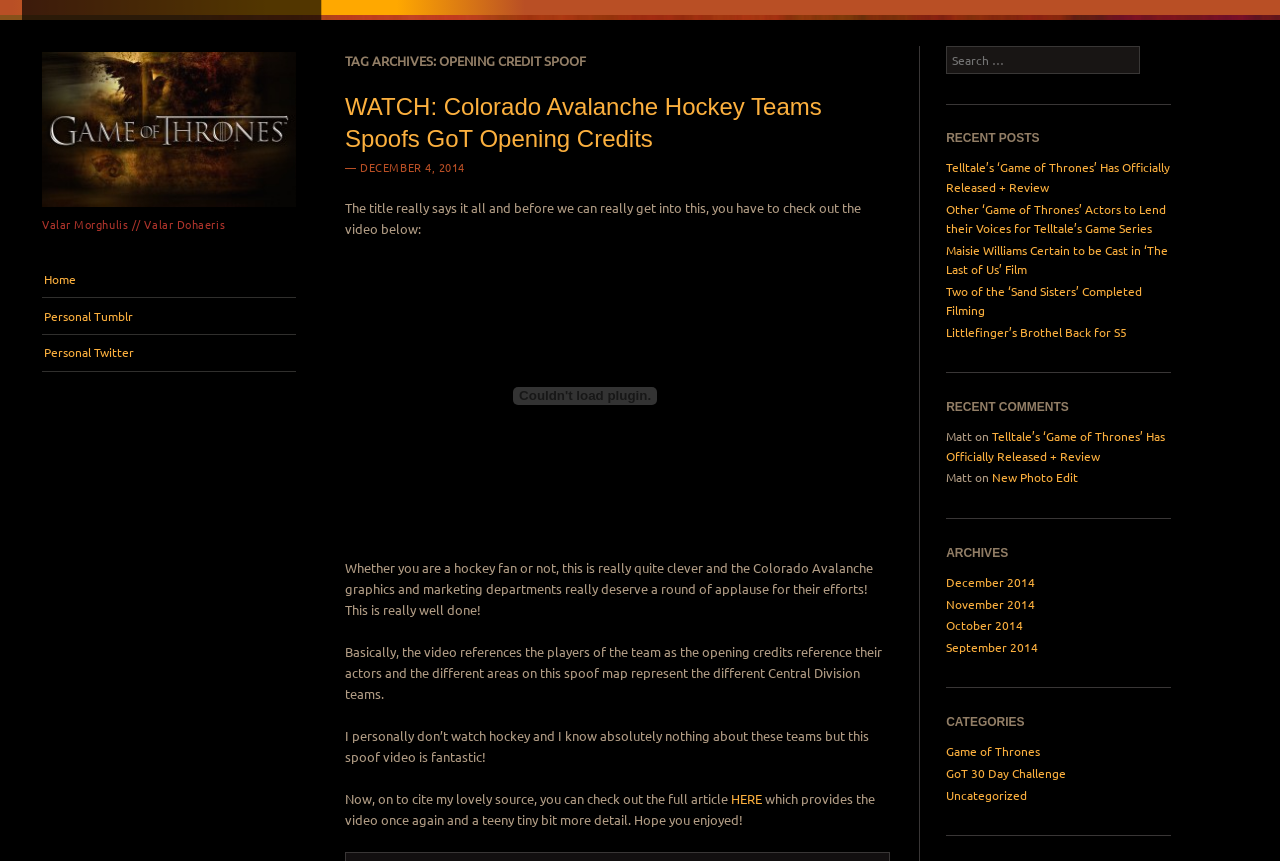Give an in-depth explanation of the webpage layout and content.

This webpage is about a blog post titled "Opening Credit Spoof" with a focus on a video spoof of the Game of Thrones opening credits by the Colorado Avalanche hockey team. 

At the top of the page, there is a menu with links to "Home", "Personal Tumblr", and "Personal Twitter". Below the menu, there is a header section with a title "Valar Morghulis // Valar Dohaeris" and a link to "Skip to content". 

The main content of the page is divided into two columns. The left column has a heading "TAG ARCHIVES: OPENING CREDIT SPOOF" and features a blog post about the video spoof. The post includes a heading "WATCH: Colorado Avalanche Hockey Teams Spoofs GoT Opening Credits" with a link to the video, followed by a paragraph of text describing the video. There is also a video embedded in the post, although it is currently disabled. The post continues with several paragraphs of text discussing the video and its creators. 

The right column has several sections, including a search bar, a list of "RECENT POSTS" with links to other blog posts, a list of "RECENT COMMENTS" with links to comments on other posts, a list of "ARCHIVES" with links to posts from different months, and a list of "CATEGORIES" with links to posts in different categories.